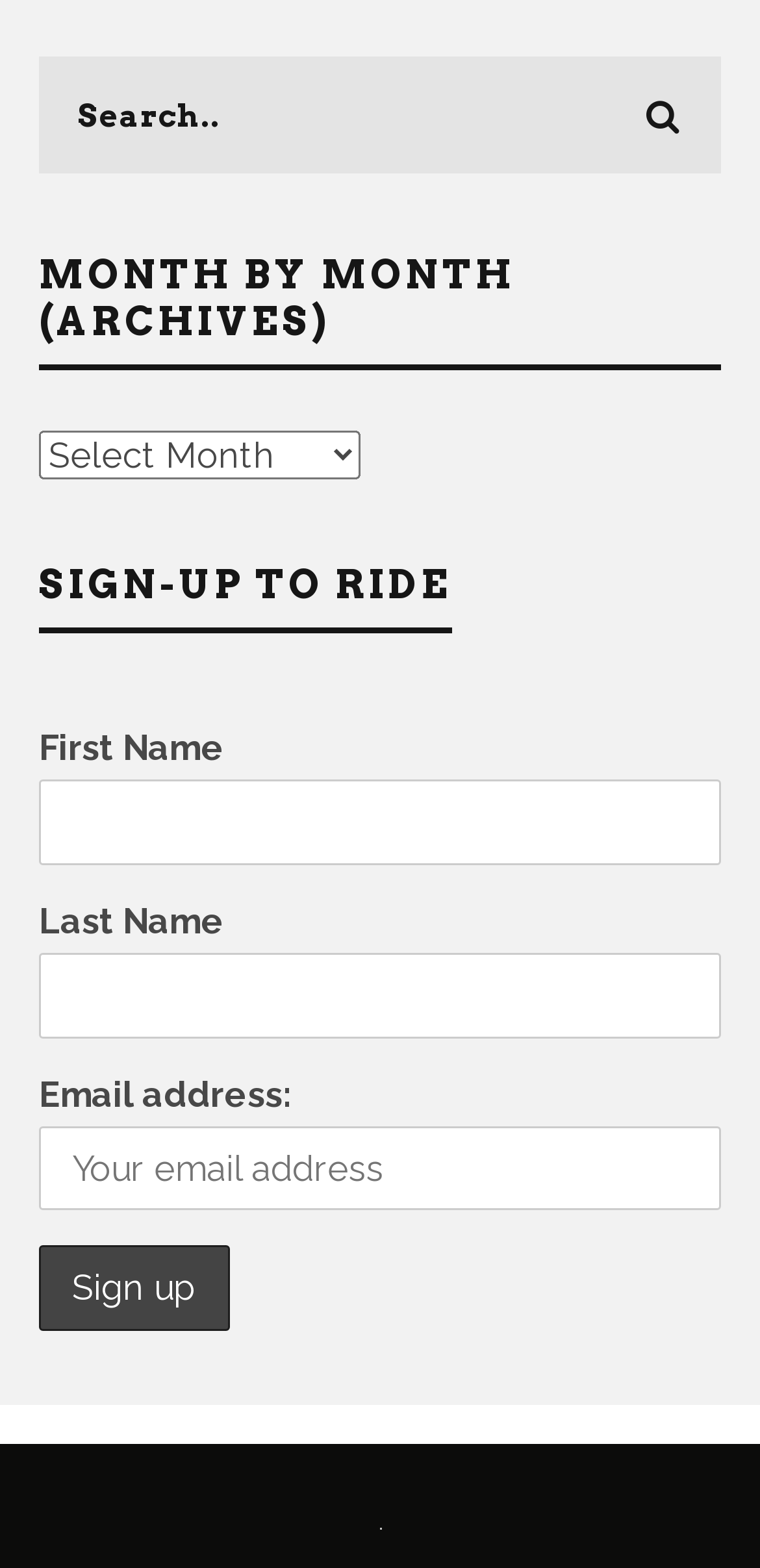Locate the bounding box of the UI element described in the following text: "Contact".

[0.432, 0.761, 0.637, 0.776]